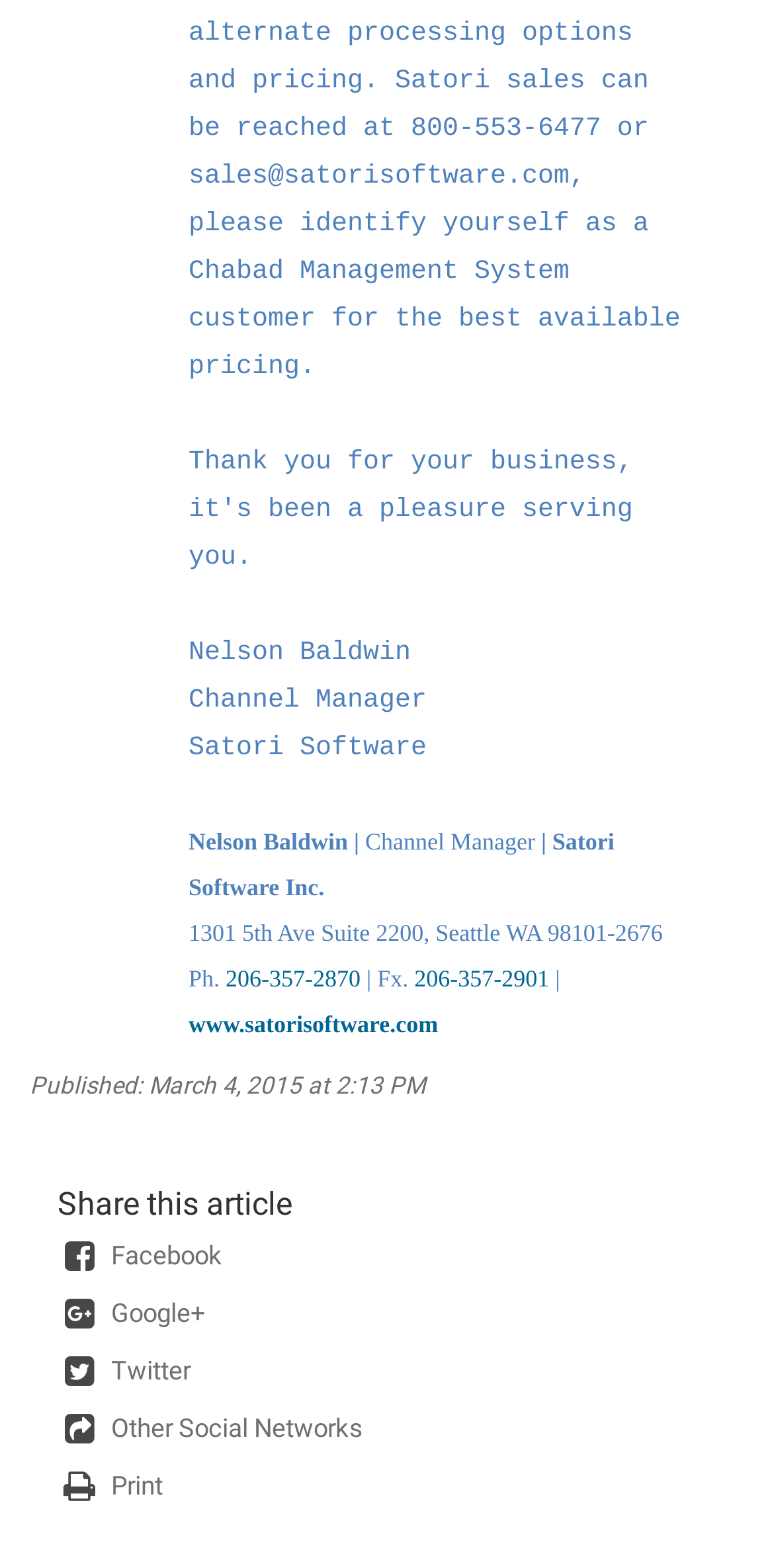Identify the bounding box coordinates for the region of the element that should be clicked to carry out the instruction: "Visit the company website". The bounding box coordinates should be four float numbers between 0 and 1, i.e., [left, top, right, bottom].

[0.244, 0.643, 0.566, 0.663]